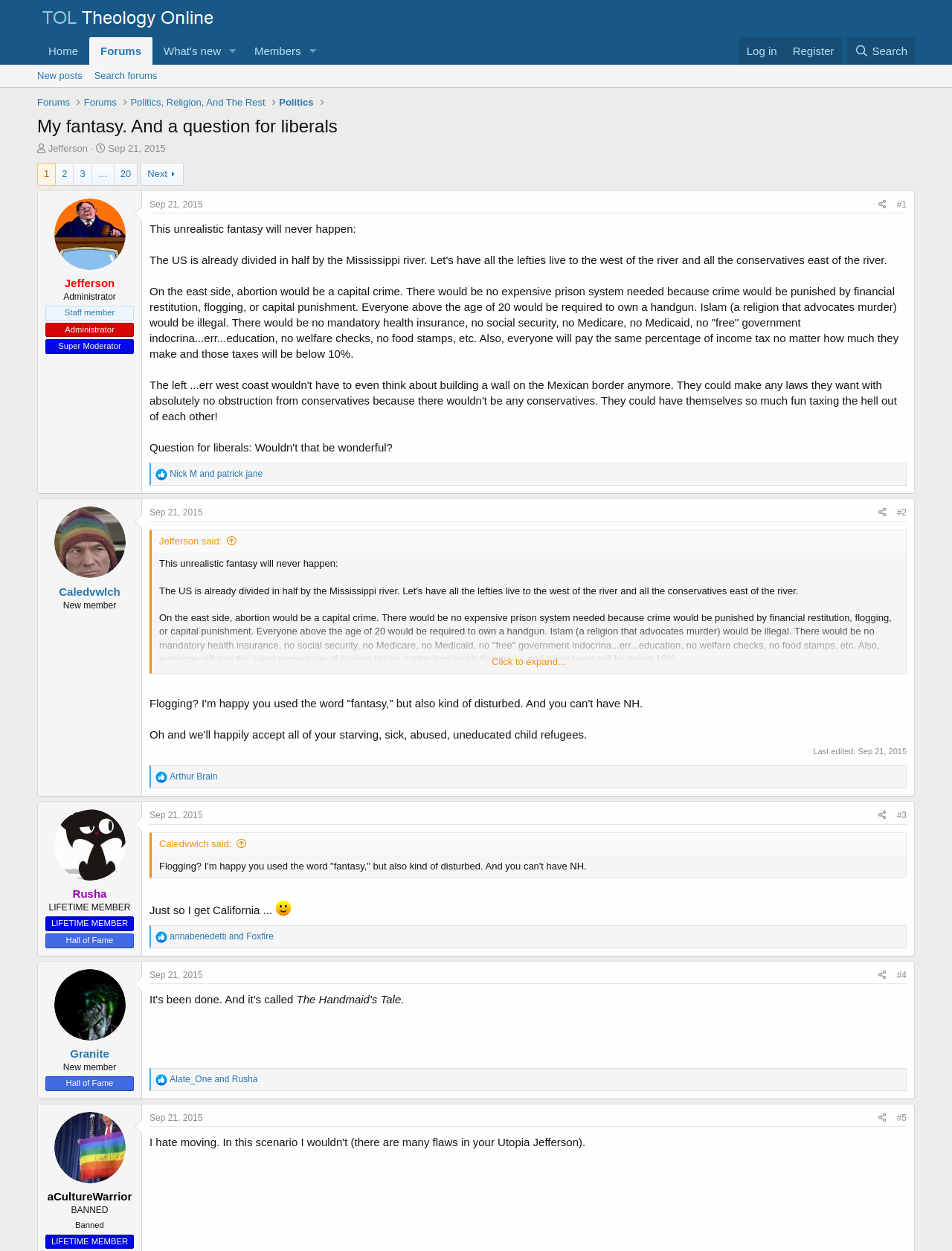Pinpoint the bounding box coordinates of the clickable area necessary to execute the following instruction: "Click on the 'Share' link". The coordinates should be given as four float numbers between 0 and 1, namely [left, top, right, bottom].

[0.917, 0.157, 0.936, 0.17]